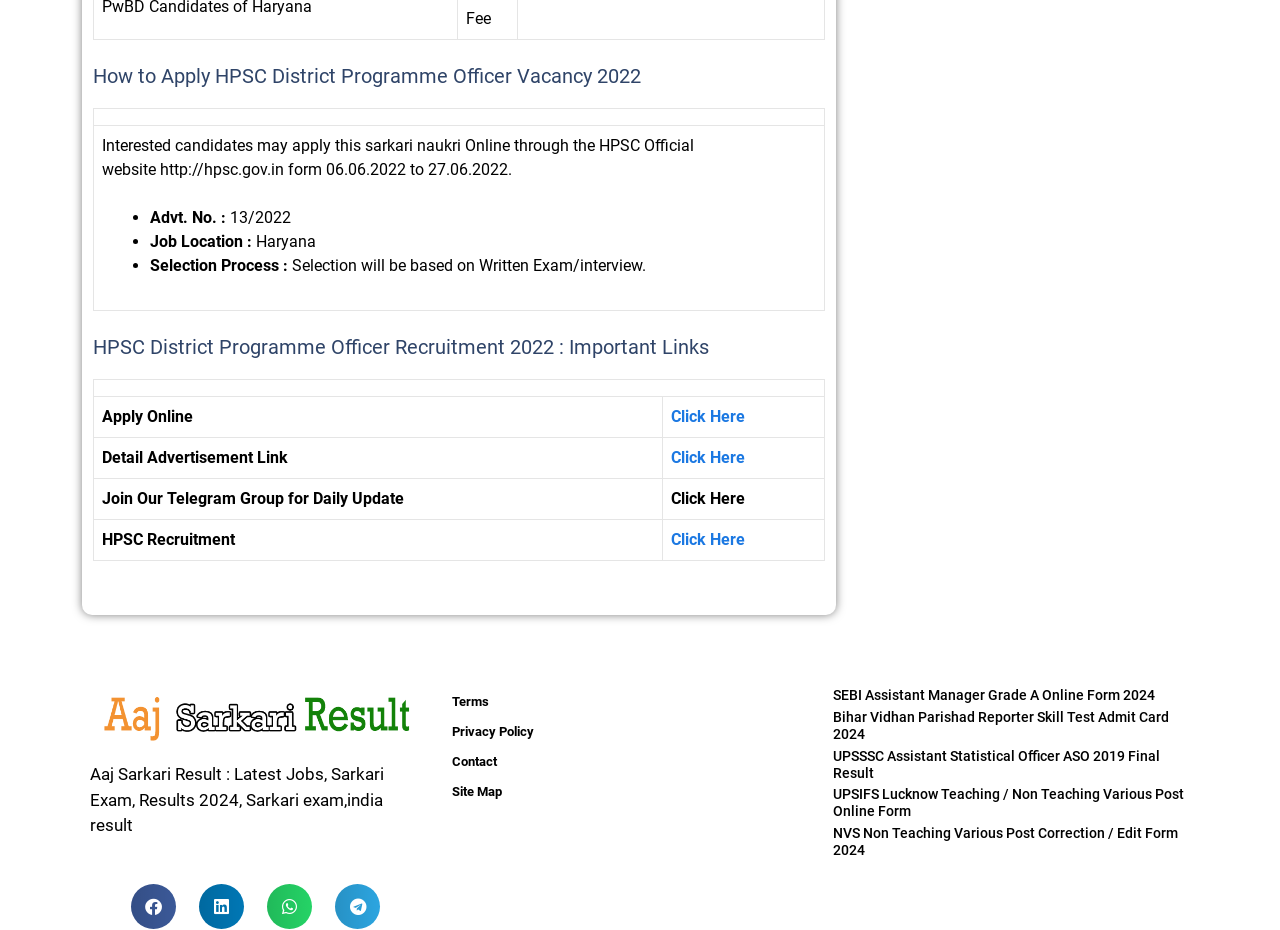Bounding box coordinates are specified in the format (top-left x, top-left y, bottom-right x, bottom-right y). All values are floating point numbers bounded between 0 and 1. Please provide the bounding box coordinate of the region this sentence describes: parent_node: HOME title="Go to Top"

None